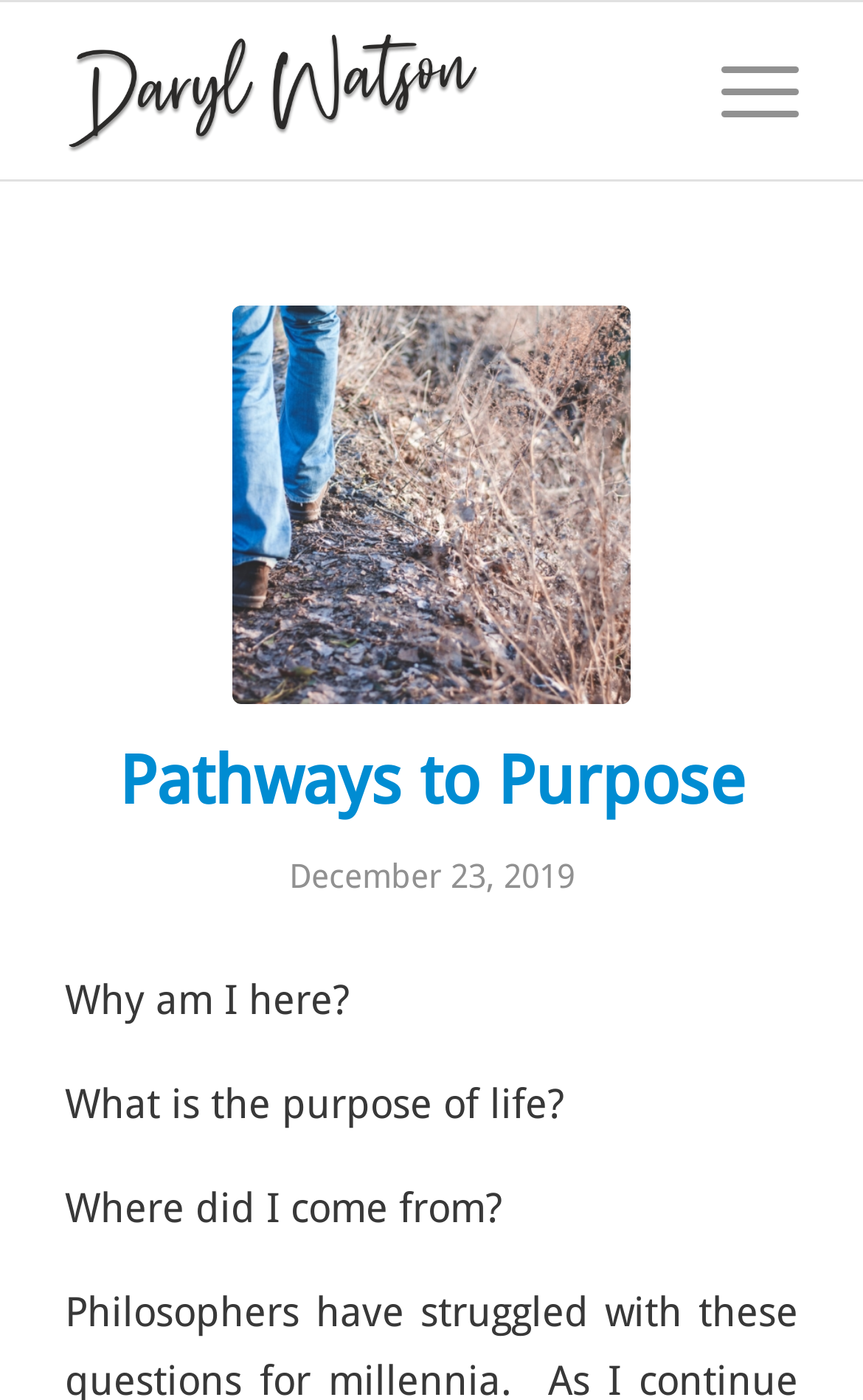Review the image closely and give a comprehensive answer to the question: What is the date of the article?

The date of the article can be found below the heading 'Pathways to Purpose', where it is written as 'December 23, 2019'.